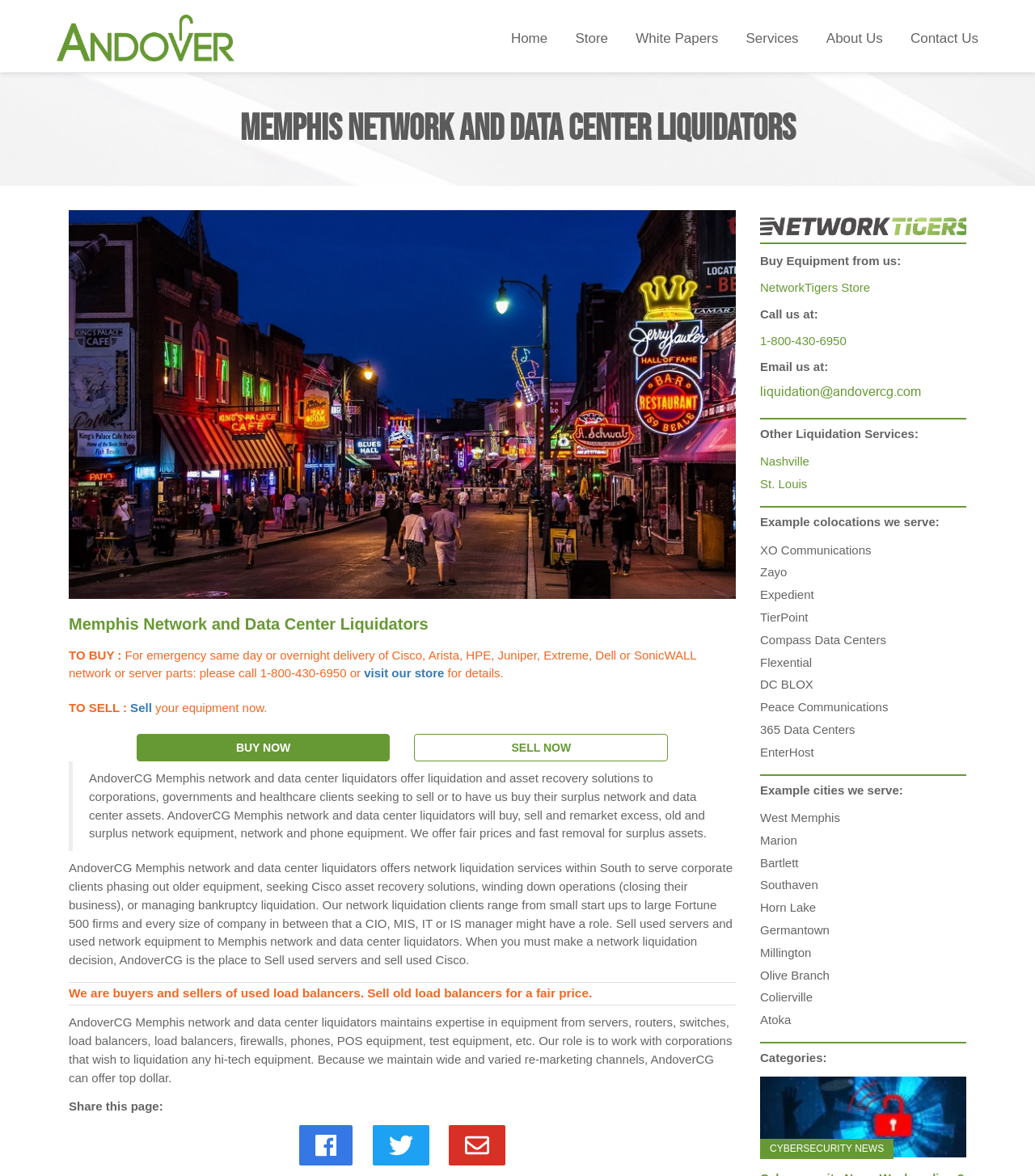Determine the bounding box coordinates of the area to click in order to meet this instruction: "Sell your equipment now".

[0.123, 0.596, 0.147, 0.608]